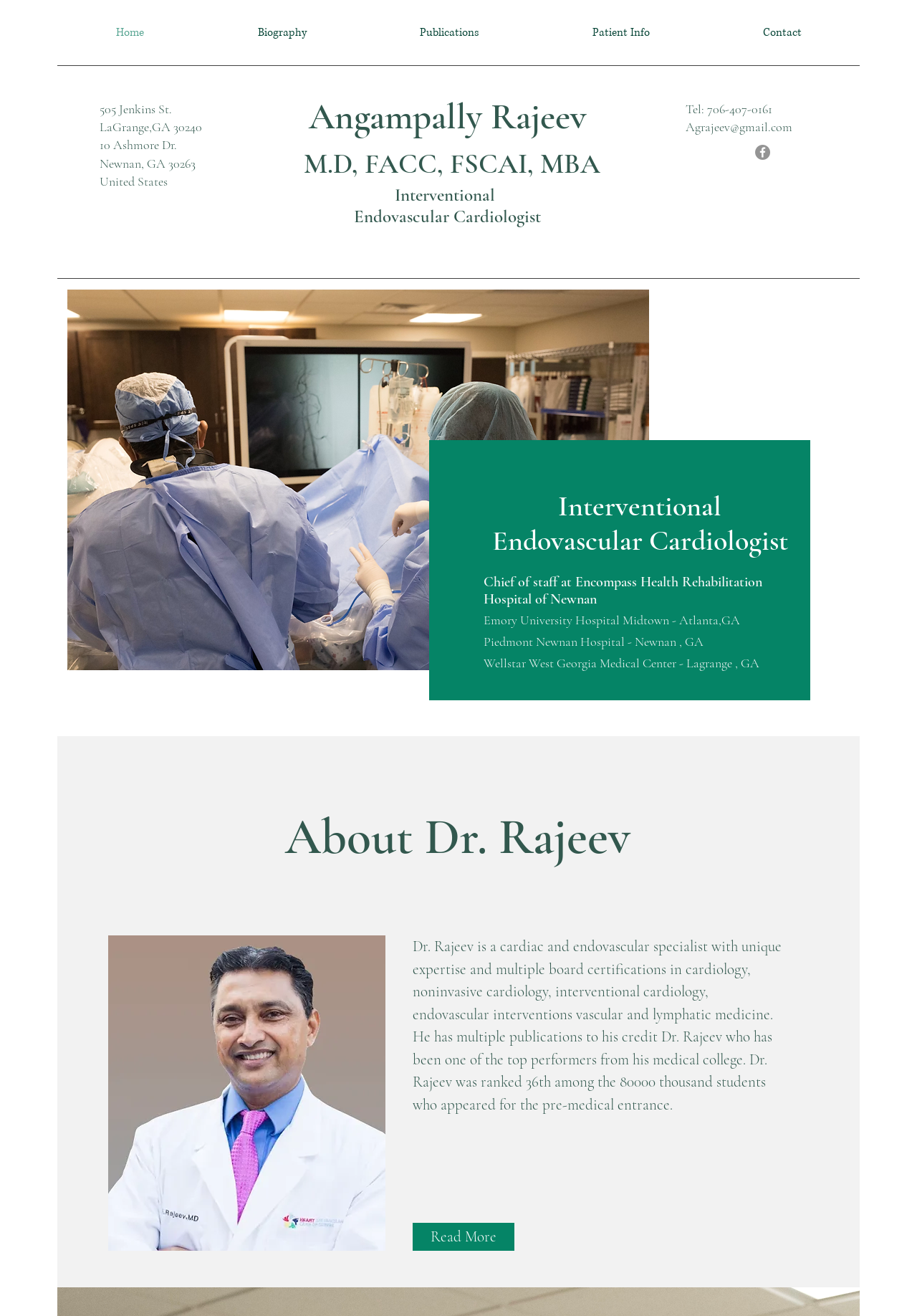Please provide a comprehensive response to the question based on the details in the image: How many students did Dr. Rajeev rank among in his medical college?

This answer can be obtained by looking at the static text 'Dr. Rajeev was ranked 36th among the 80000 thousand students who appeared for the pre-medical entrance.' on the webpage, which provides information about Dr. Rajeev's academic achievement.